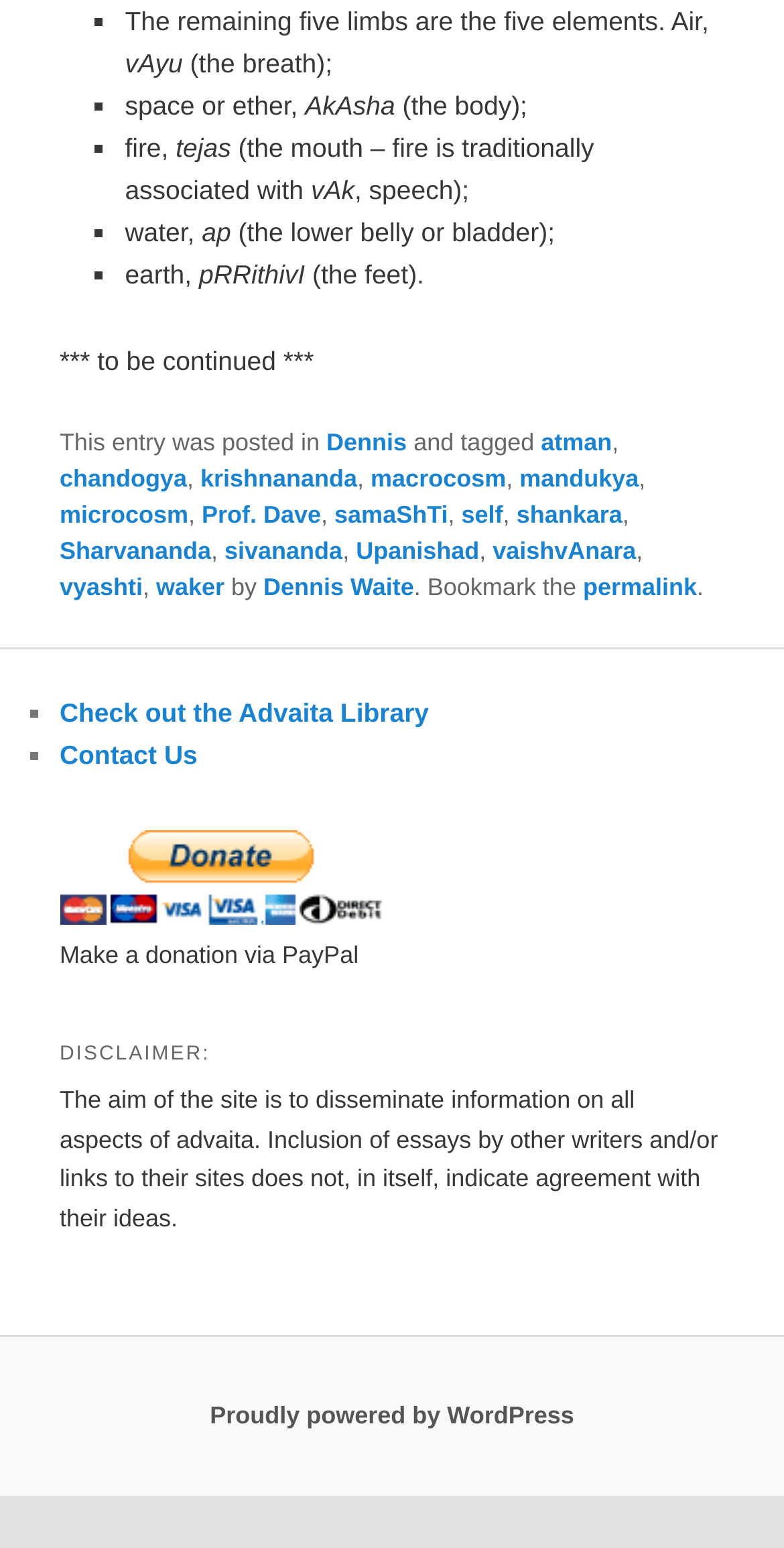Kindly determine the bounding box coordinates of the area that needs to be clicked to fulfill this instruction: "Visit the WordPress website".

[0.268, 0.905, 0.732, 0.923]